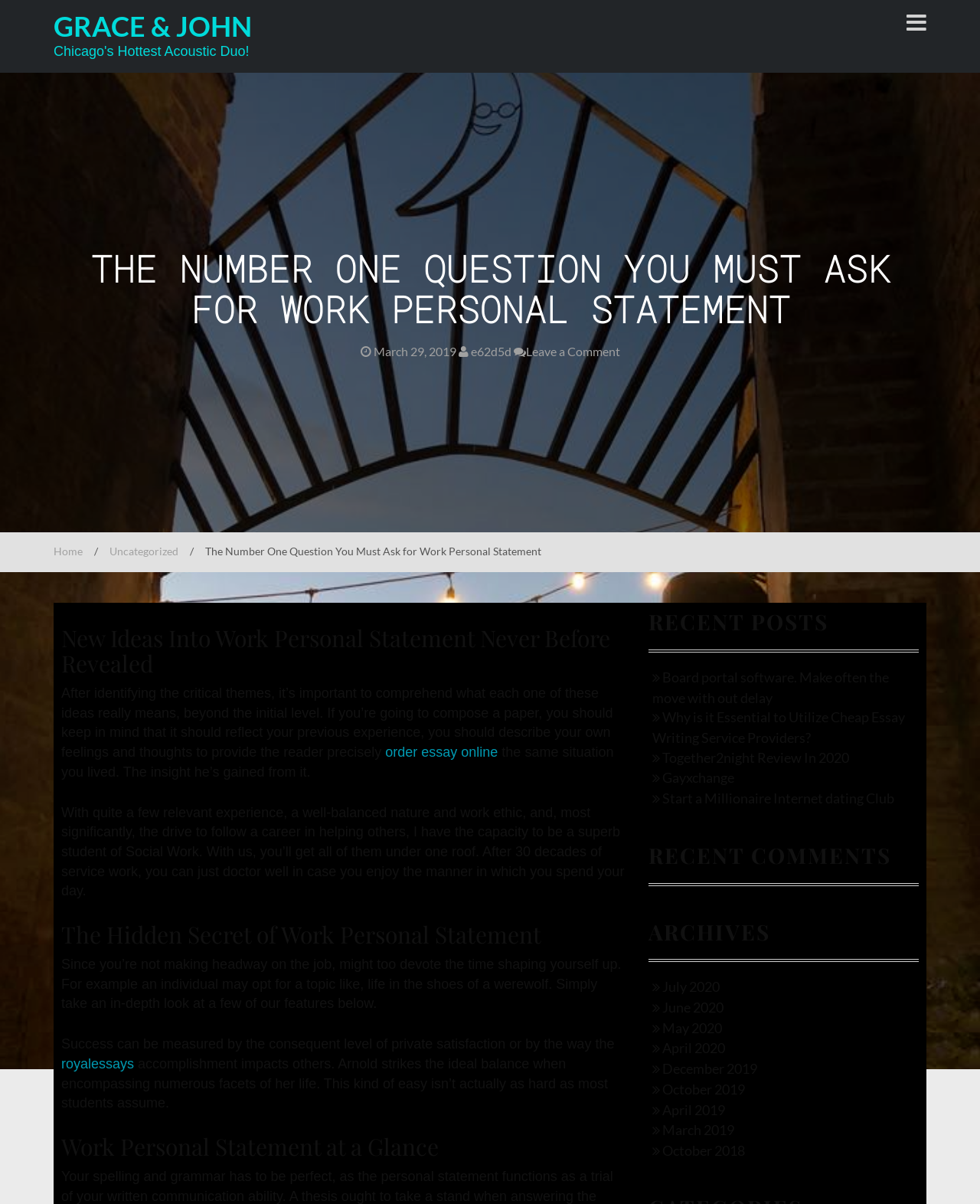Show the bounding box coordinates for the element that needs to be clicked to execute the following instruction: "View the 'Certified Software Quality Engineer' details". Provide the coordinates in the form of four float numbers between 0 and 1, i.e., [left, top, right, bottom].

None